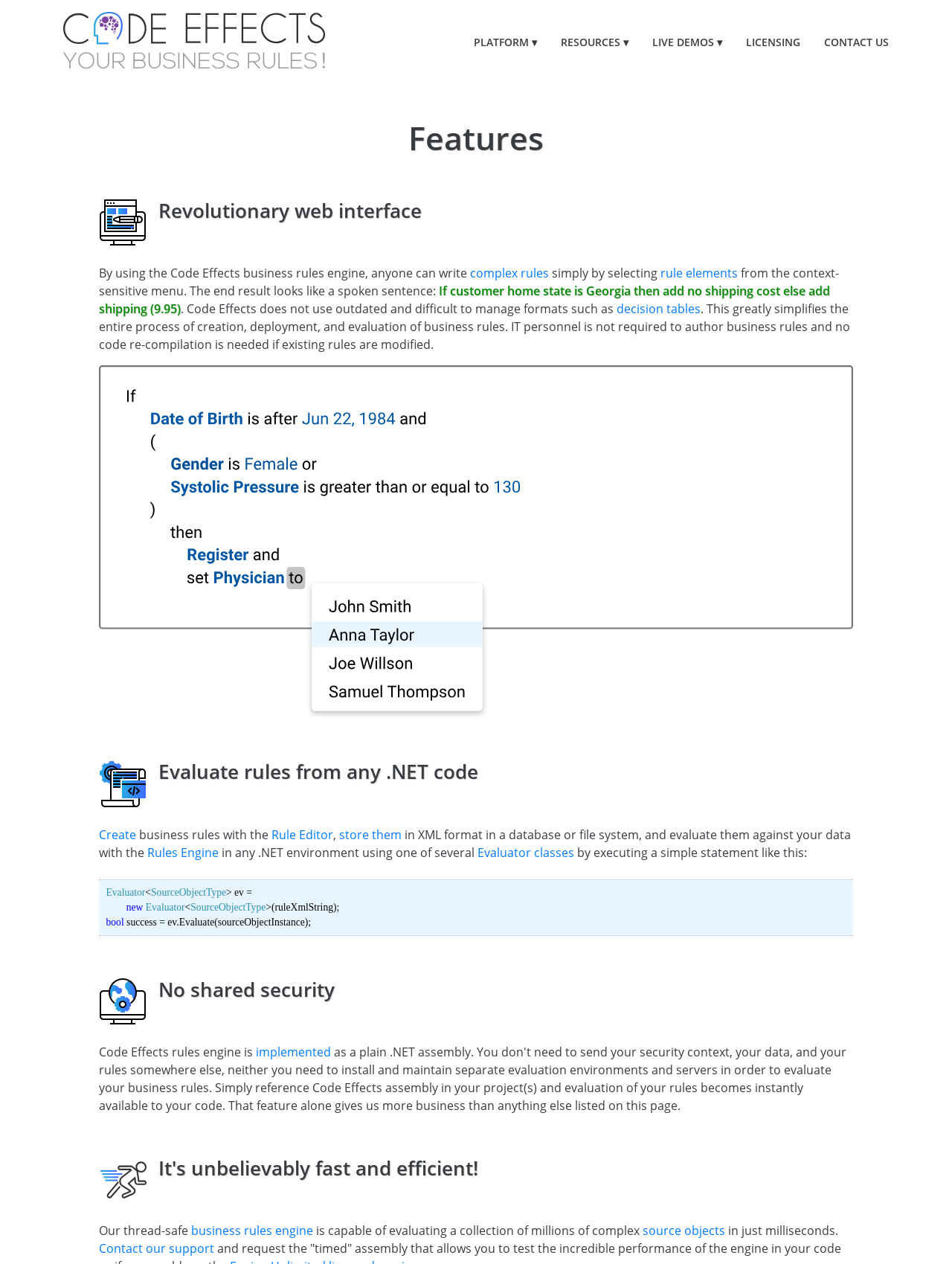Using the details from the image, please elaborate on the following question: What is the benefit of using Code Effects business rules engine?

The benefit of using Code Effects business rules engine can be found in the section that says 'This greatly simplifies the entire process of creation, deployment, and evaluation of business rules. IT personnel is not required to author business rules and no code re-compilation is needed if existing rules are modified.' This suggests that one of the benefits of using Code Effects business rules engine is that no code re-compilation is needed.